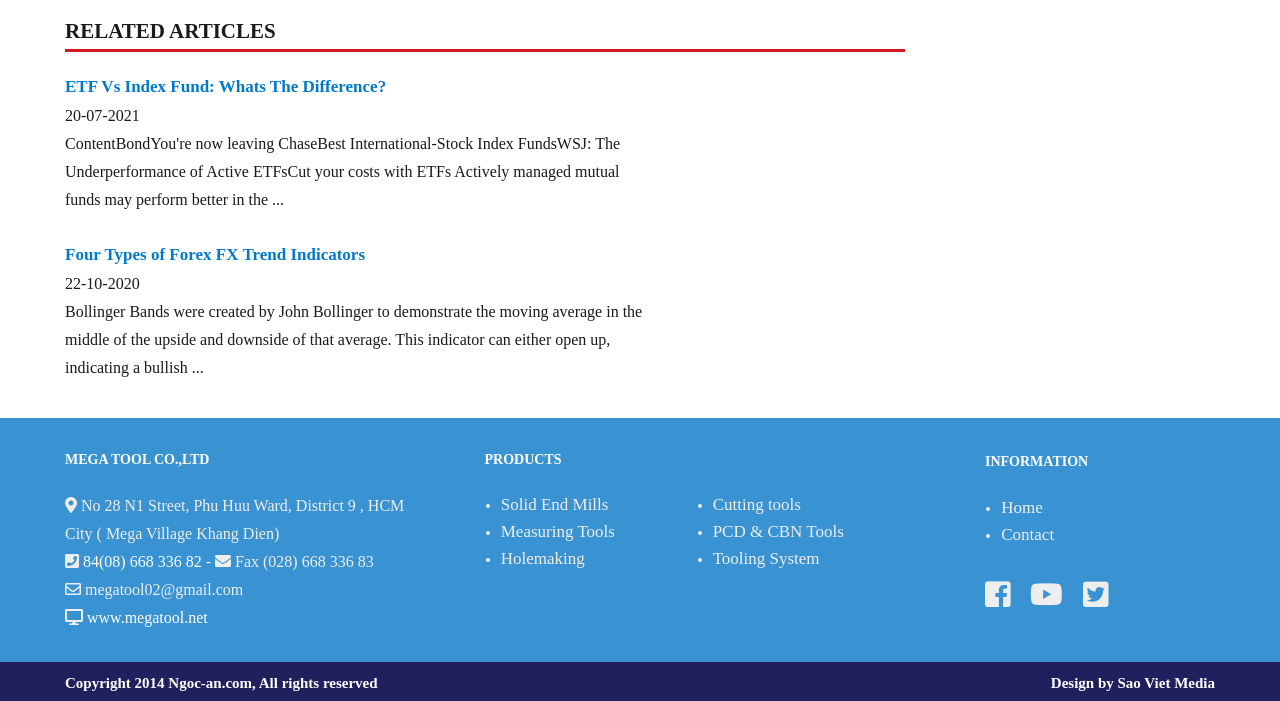Find the bounding box coordinates of the element I should click to carry out the following instruction: "Go to 'Solid End Mills'".

[0.391, 0.707, 0.475, 0.734]